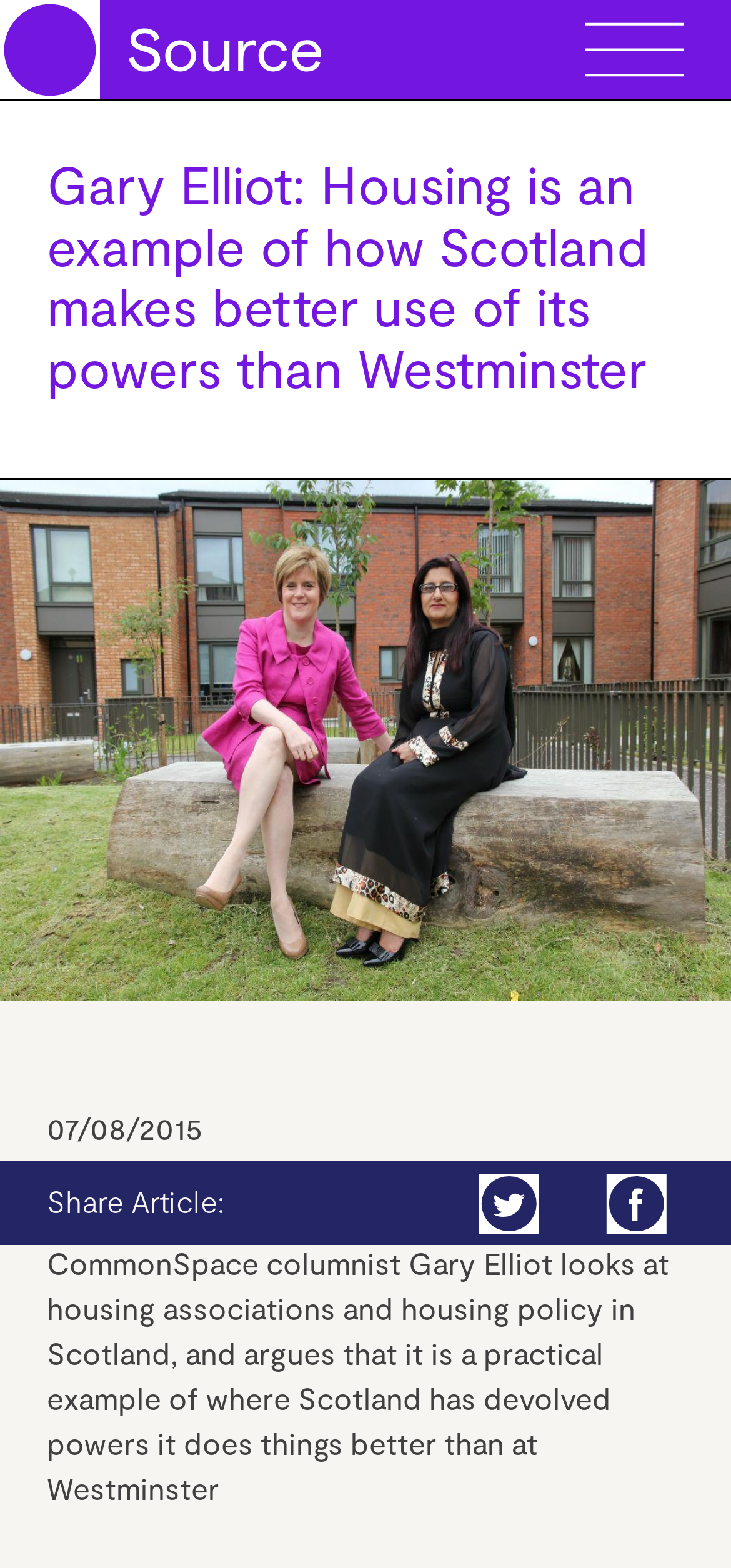Please identify the bounding box coordinates for the region that you need to click to follow this instruction: "Search for something".

None